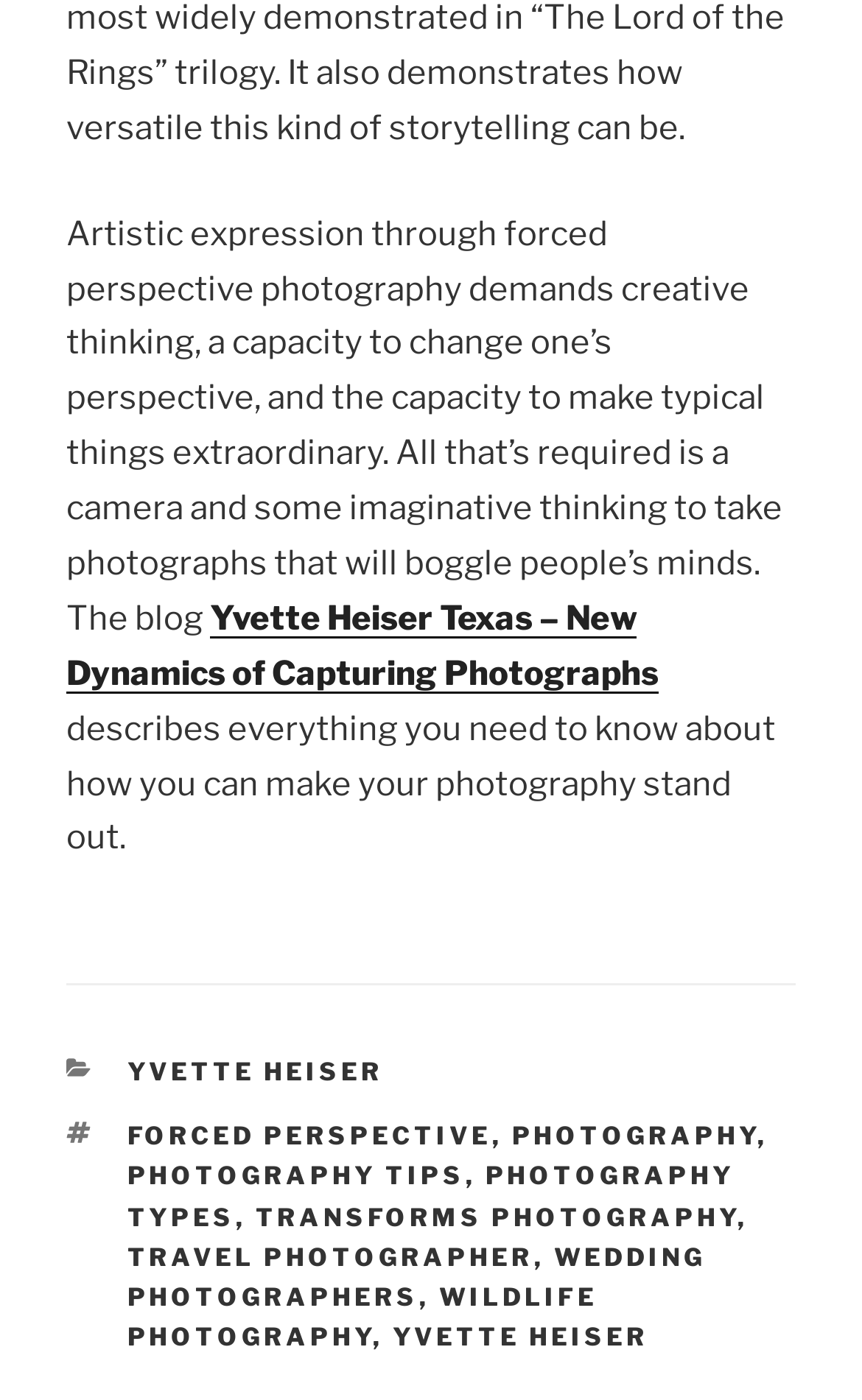Indicate the bounding box coordinates of the element that must be clicked to execute the instruction: "Explore 'Recent Posts'". The coordinates should be given as four float numbers between 0 and 1, i.e., [left, top, right, bottom].

None